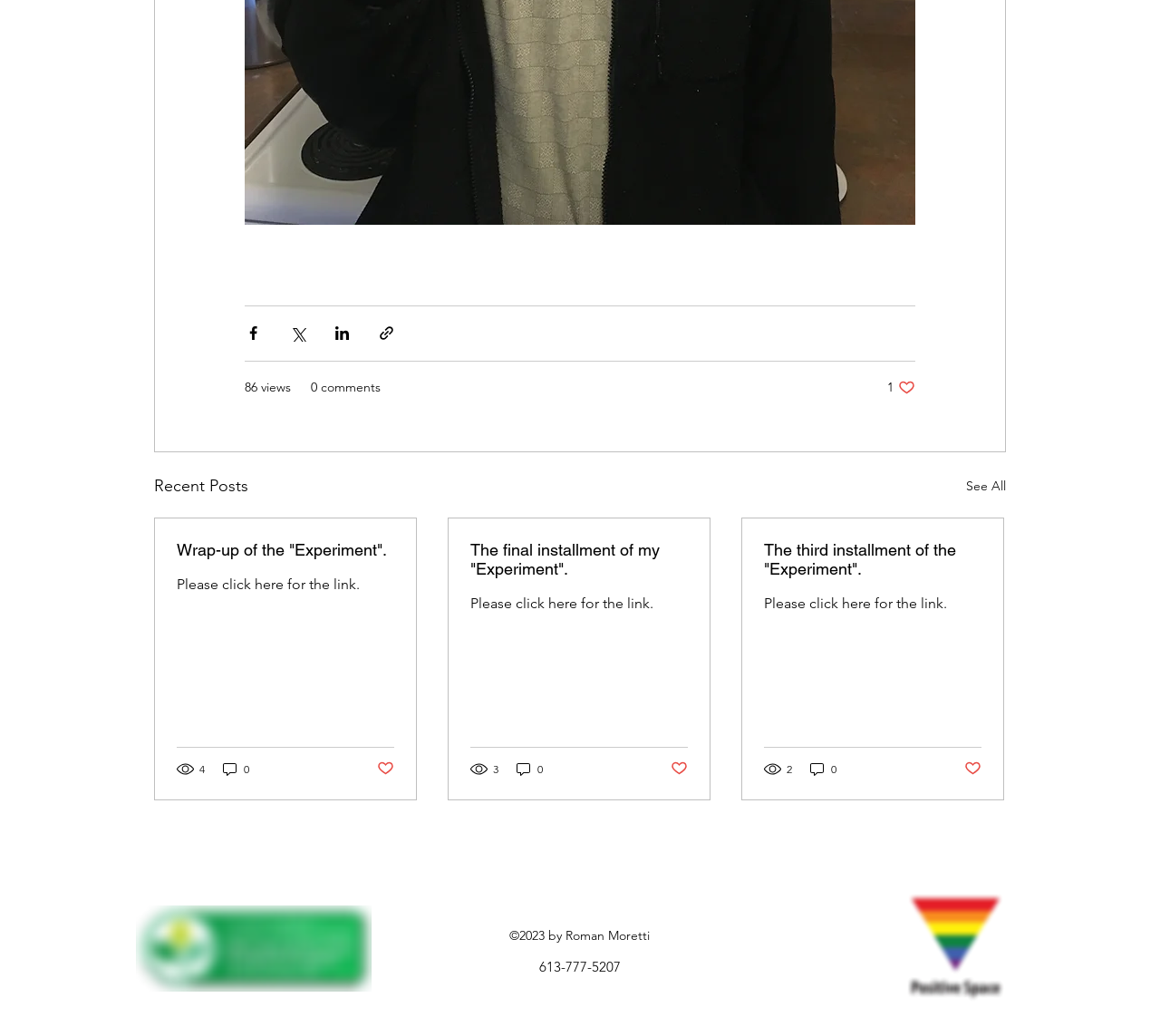Give a one-word or one-phrase response to the question: 
How many social media sharing options are available?

4